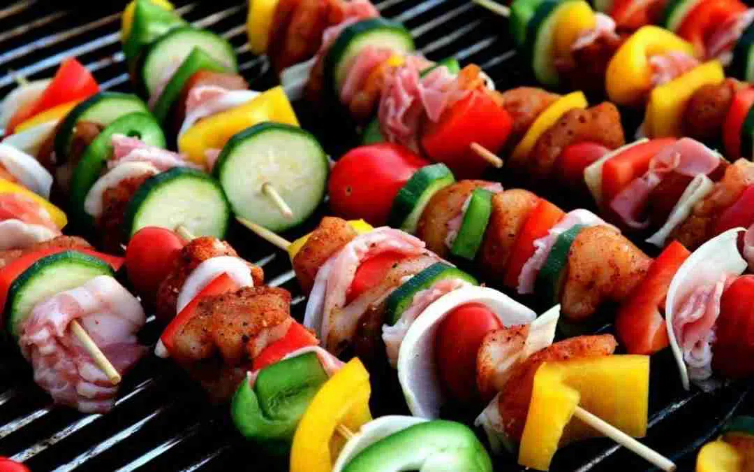Please respond to the question with a concise word or phrase:
What is the atmosphere of the scene?

Outdoor cookout